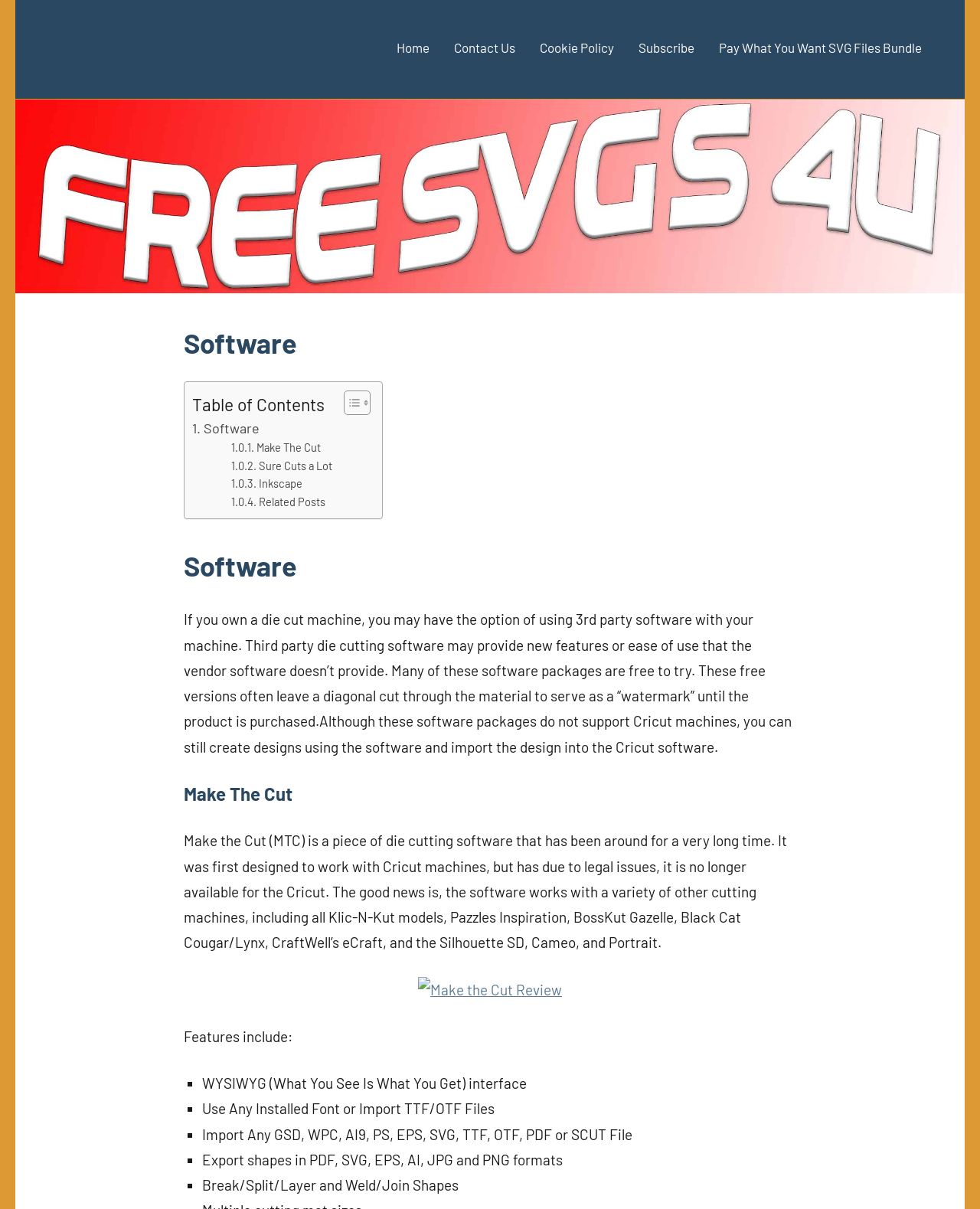Answer the question in a single word or phrase:
What is the purpose of the 'Toggle Table of Content' link?

To toggle the table of content